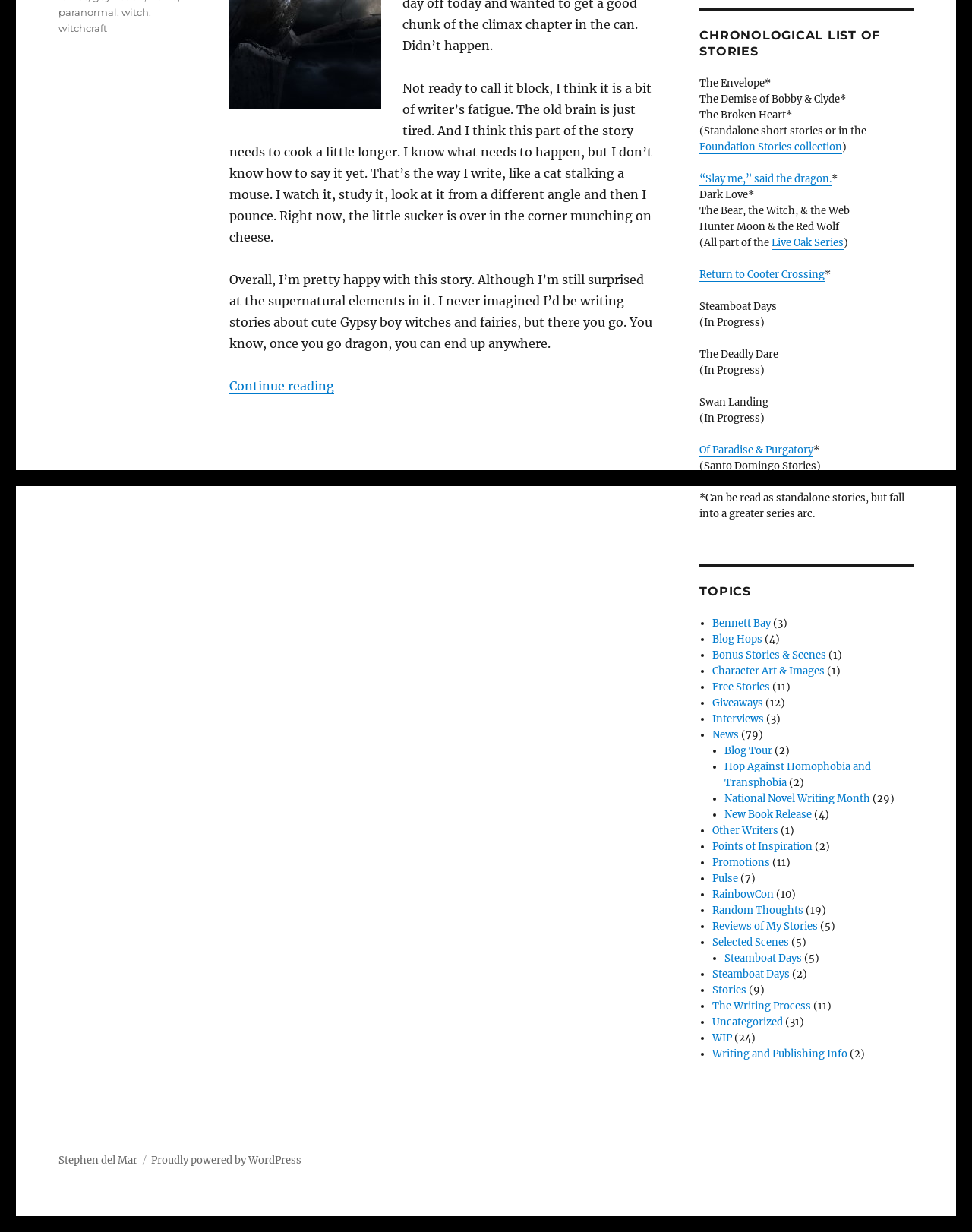Please provide the bounding box coordinate of the region that matches the element description: Stephen del Mar. Coordinates should be in the format (top-left x, top-left y, bottom-right x, bottom-right y) and all values should be between 0 and 1.

[0.06, 0.936, 0.142, 0.947]